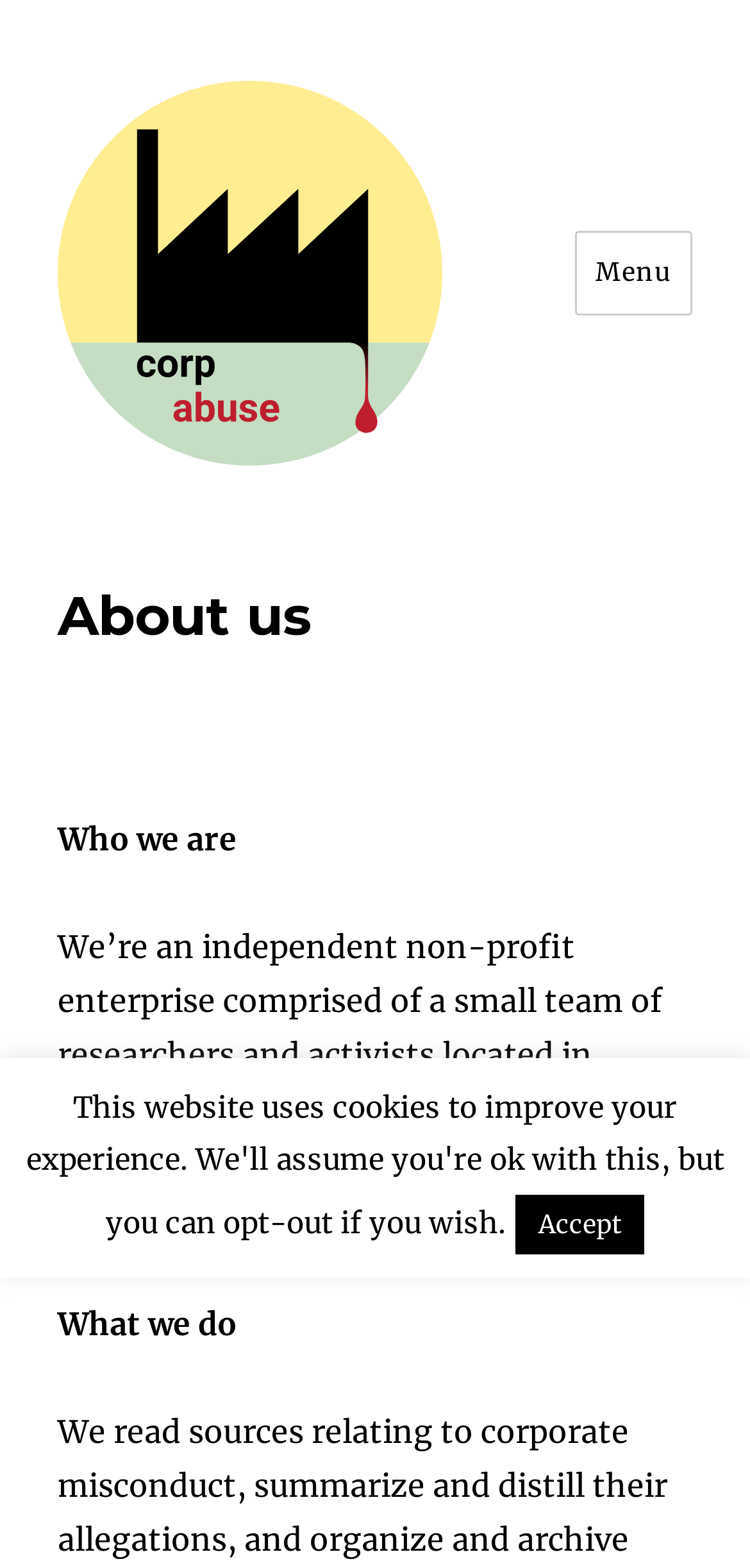What is the second section title on the webpage?
Using the image as a reference, give an elaborate response to the question.

The second section title on the webpage can be found by examining the static text elements, where 'What we do' is the second title after 'Who we are'.